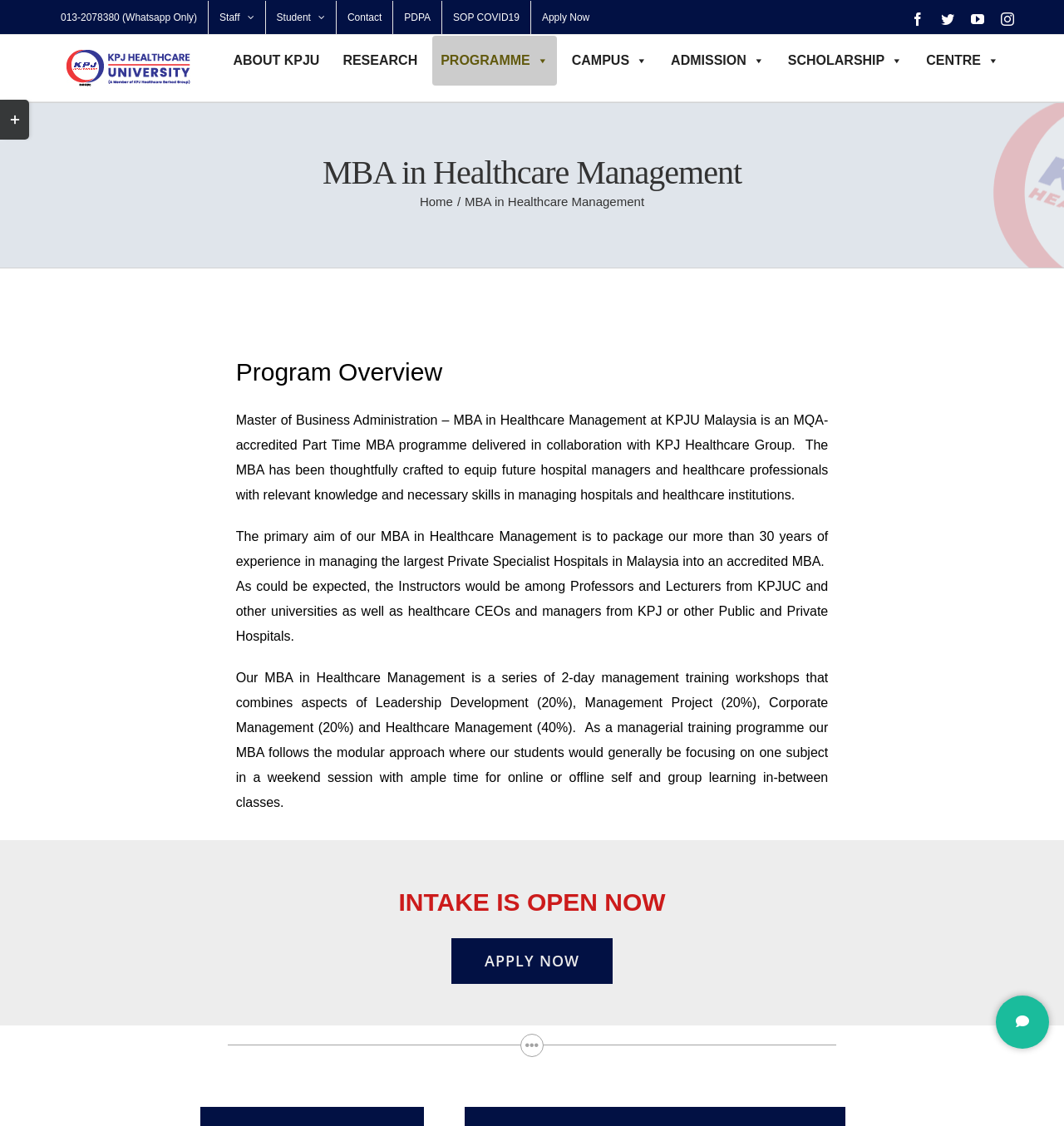From the image, can you give a detailed response to the question below:
What is the primary aim of the MBA in Healthcare Management?

I read the second paragraph of the program overview, which states that the primary aim of the MBA in Healthcare Management is to package the university's more than 30 years of experience in managing the largest Private Specialist Hospitals in Malaysia into an accredited MBA.